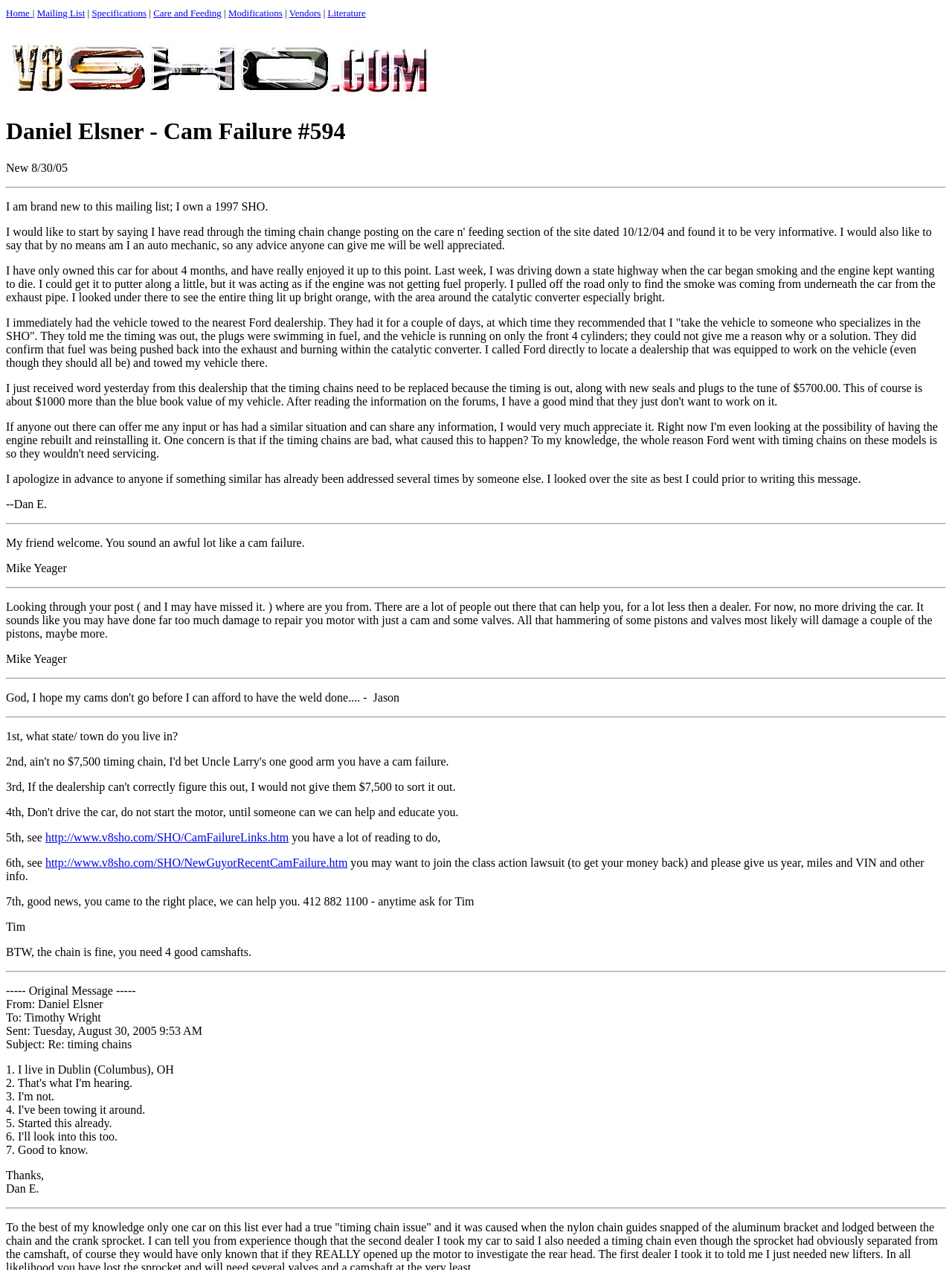Answer the question using only one word or a concise phrase: Where is the author of the post from?

Dublin, OH